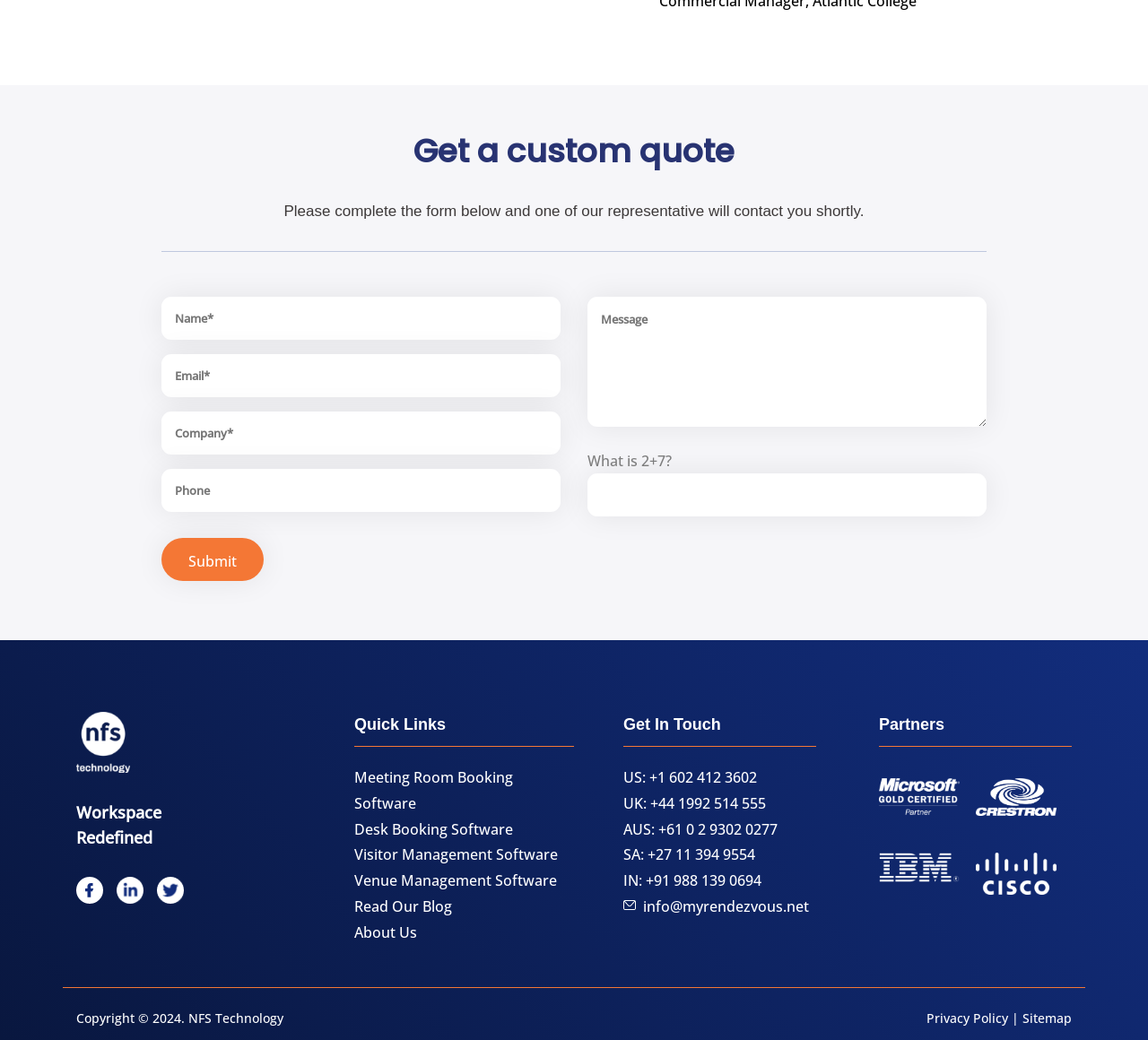What is the phone number for the US office?
Give a thorough and detailed response to the question.

The phone number for the US office is +1 602 412 3602, which is located in the 'Get In Touch' section of the webpage. This section also provides phone numbers for other offices, including the UK, AUS, SA, and IN.